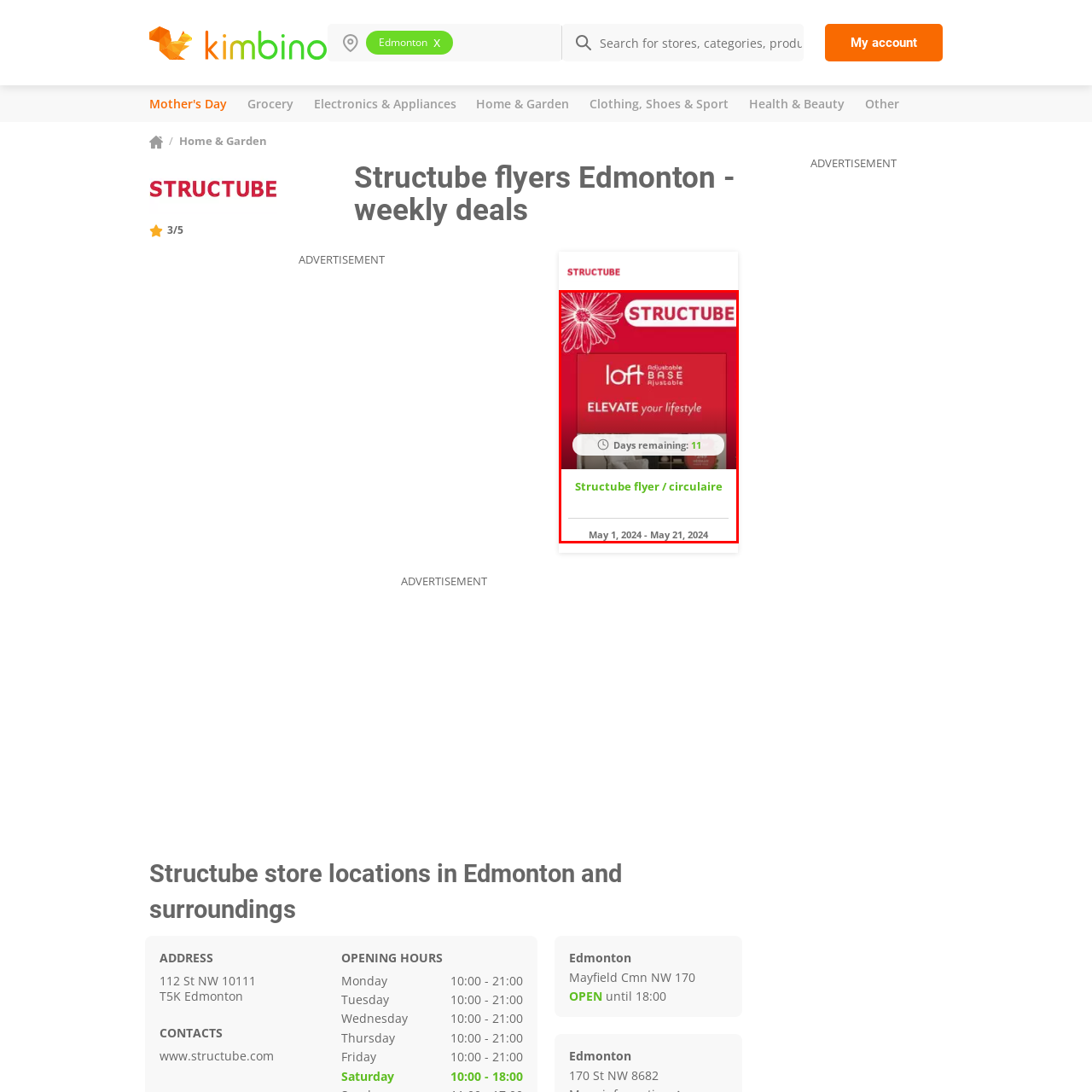Concentrate on the section within the teal border, How many days are remaining for the promotion? 
Provide a single word or phrase as your answer.

11